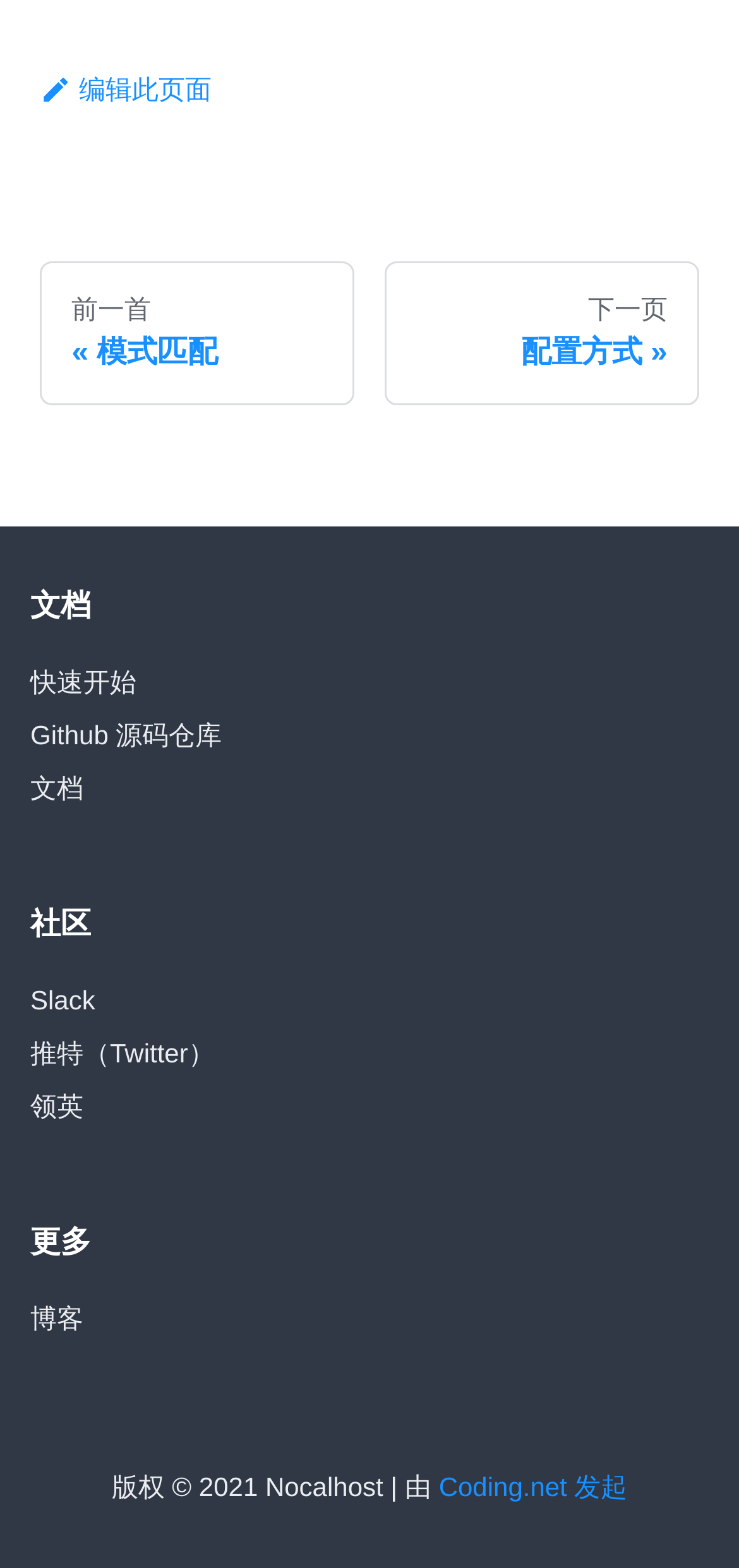Respond with a single word or phrase for the following question: 
How many sections are there in the content area?

3